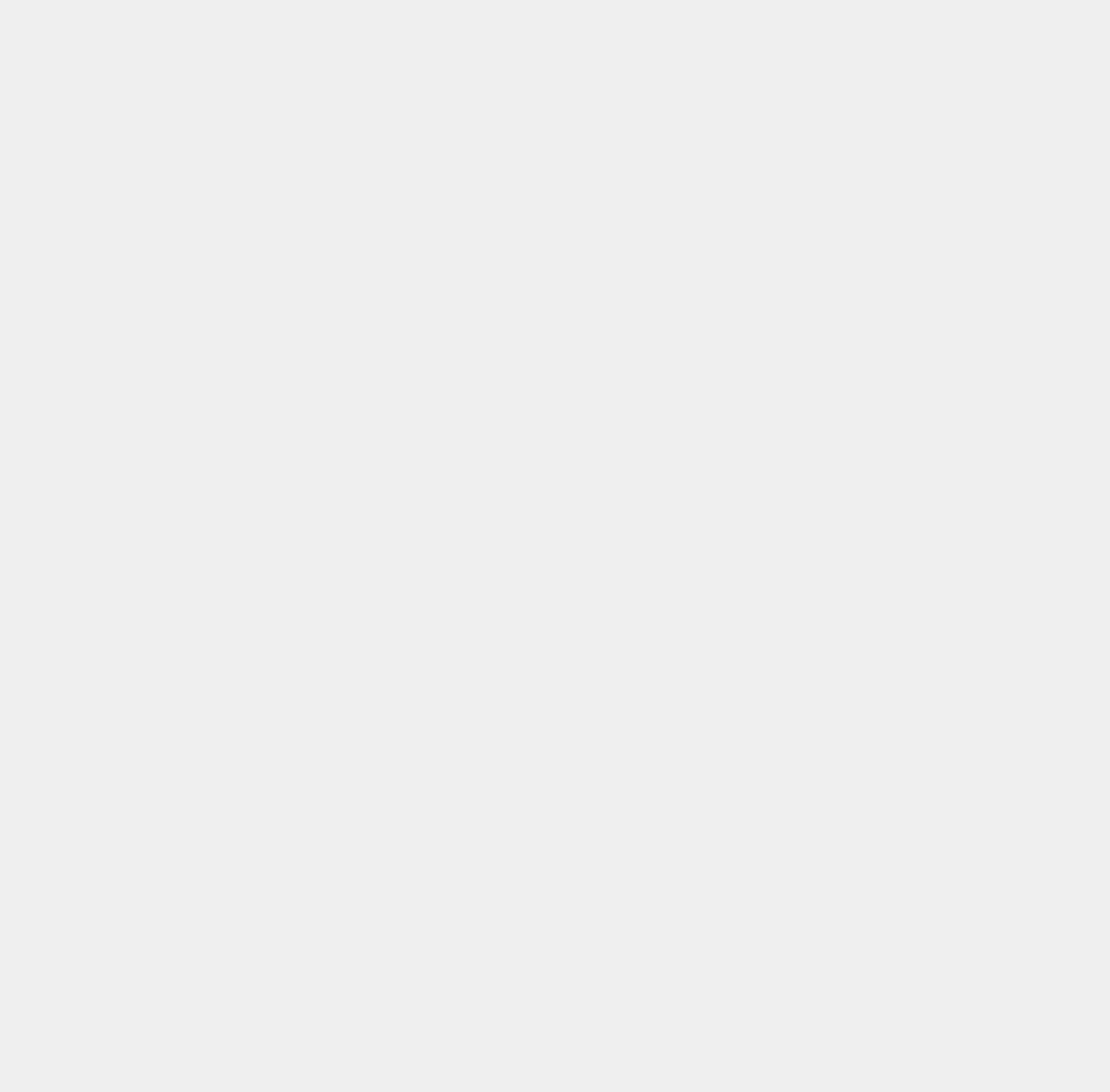Please specify the bounding box coordinates of the element that should be clicked to execute the given instruction: 'Click the 'FUME X NICKY JAM' button'. Ensure the coordinates are four float numbers between 0 and 1, expressed as [left, top, right, bottom].

[0.038, 0.241, 0.211, 0.276]